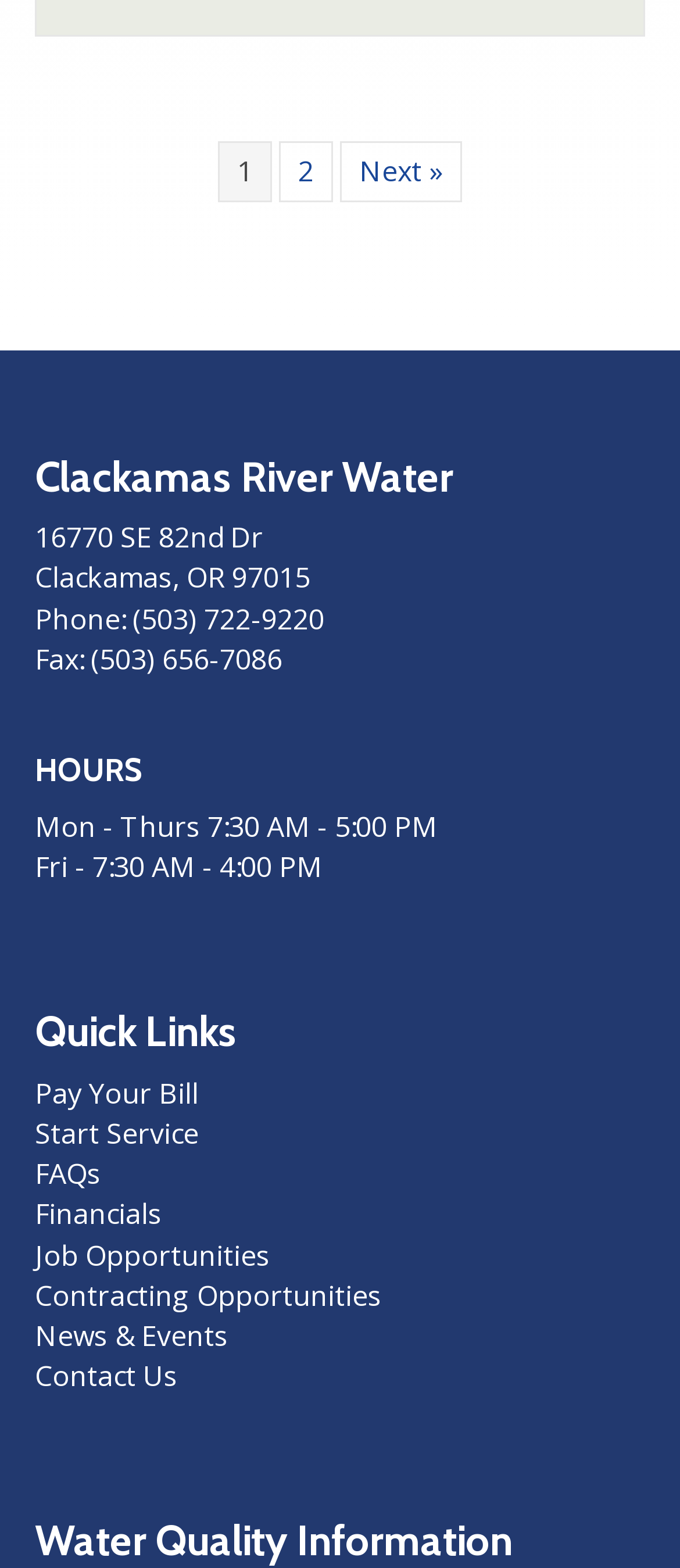Please find the bounding box coordinates of the element that must be clicked to perform the given instruction: "Click on 'Pay Your Bill'". The coordinates should be four float numbers from 0 to 1, i.e., [left, top, right, bottom].

[0.051, 0.685, 0.292, 0.709]